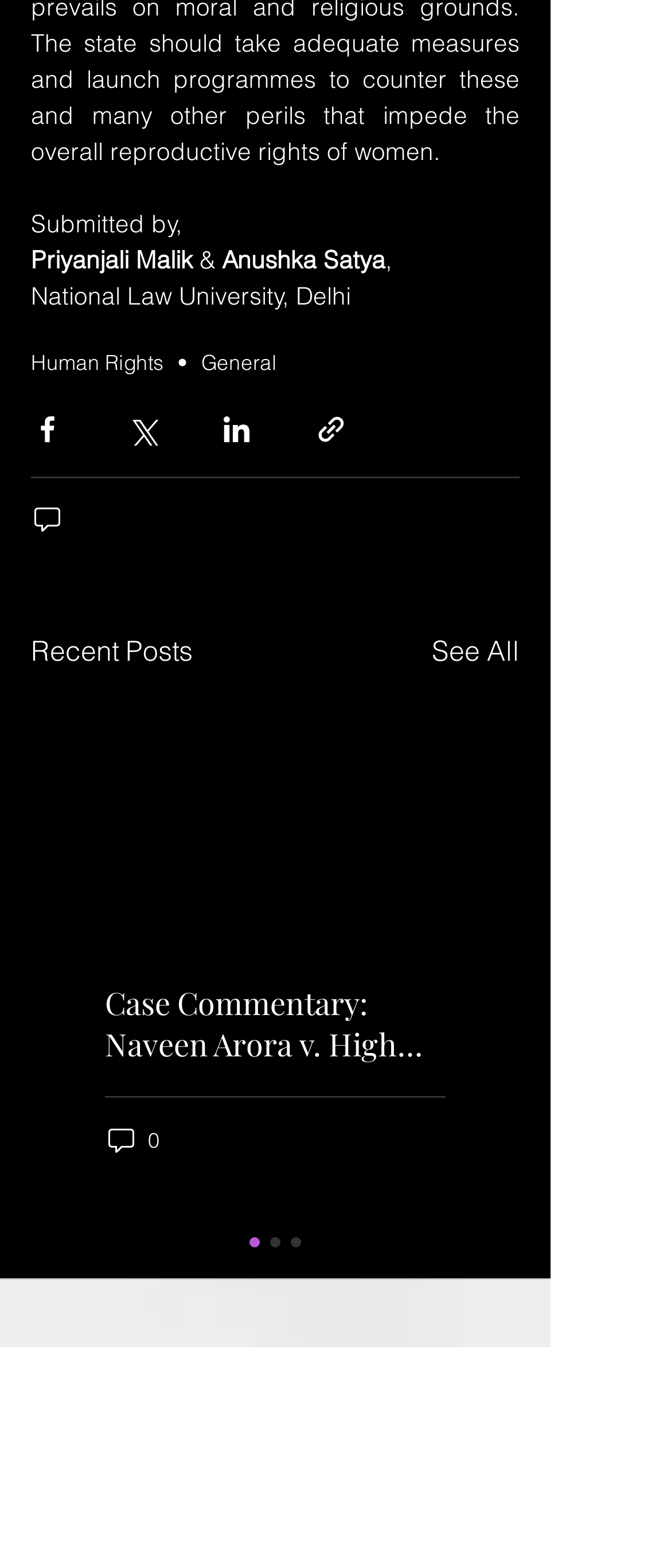Please specify the bounding box coordinates of the clickable region to carry out the following instruction: "watch product video". The coordinates should be four float numbers between 0 and 1, in the format [left, top, right, bottom].

None